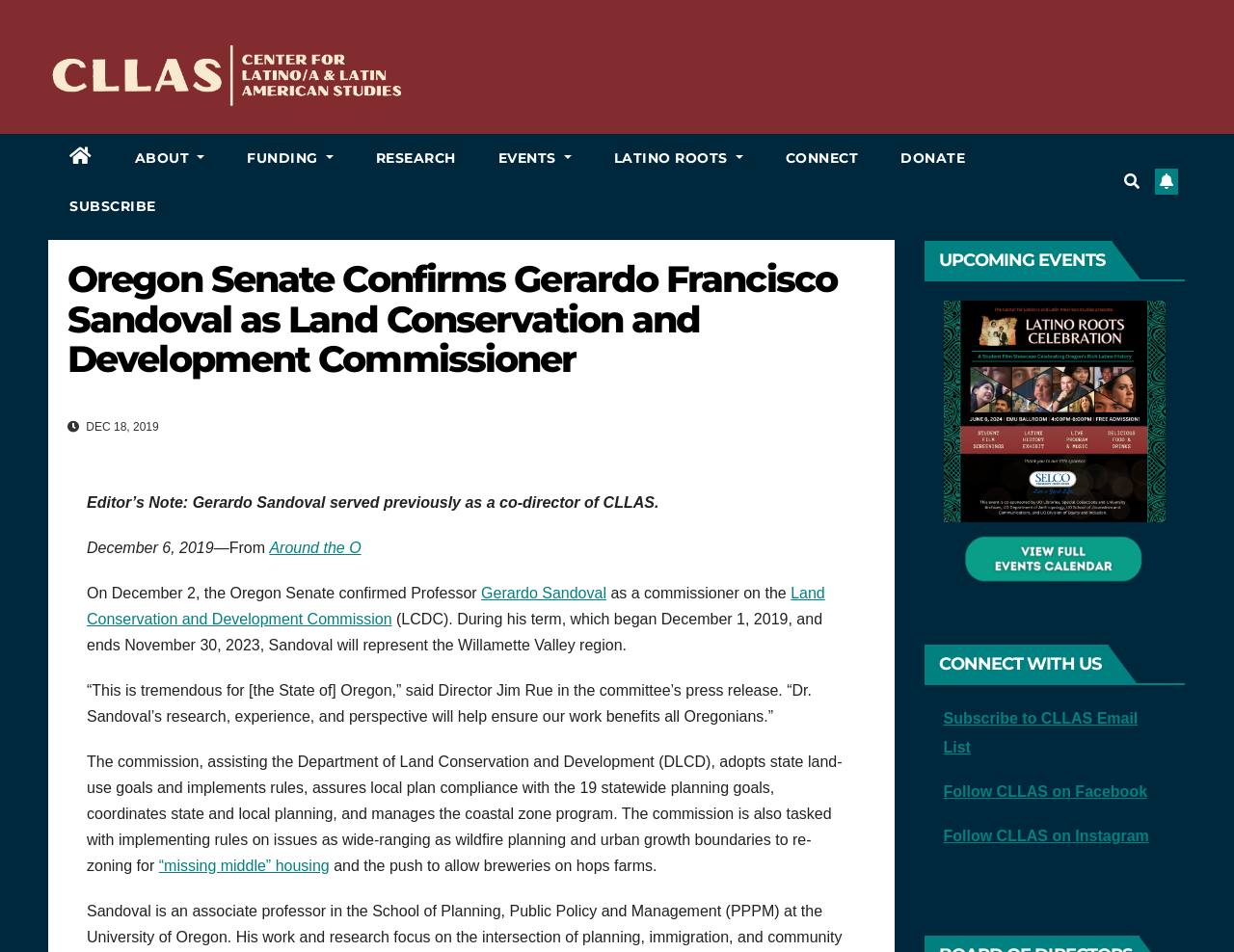Using the information in the image, give a comprehensive answer to the question: 
What is the name of the publication that reported on Gerardo Sandoval's confirmation?

The article mentions that the news of Gerardo Sandoval's confirmation was reported in 'Around the O', which is likely a publication or news outlet.